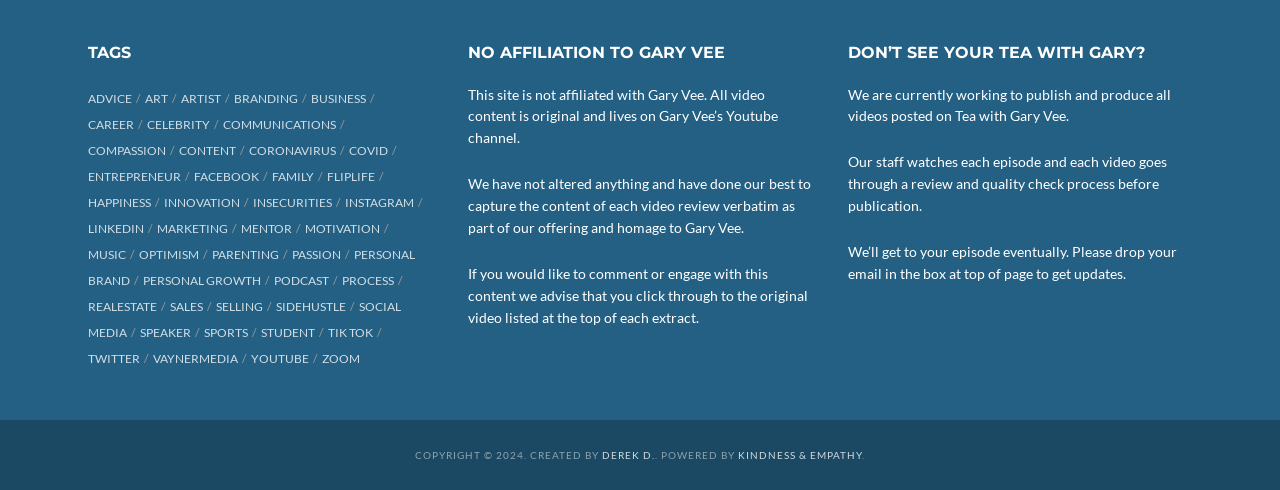Specify the bounding box coordinates for the region that must be clicked to perform the given instruction: "click on the 'advice' link".

[0.069, 0.185, 0.111, 0.215]